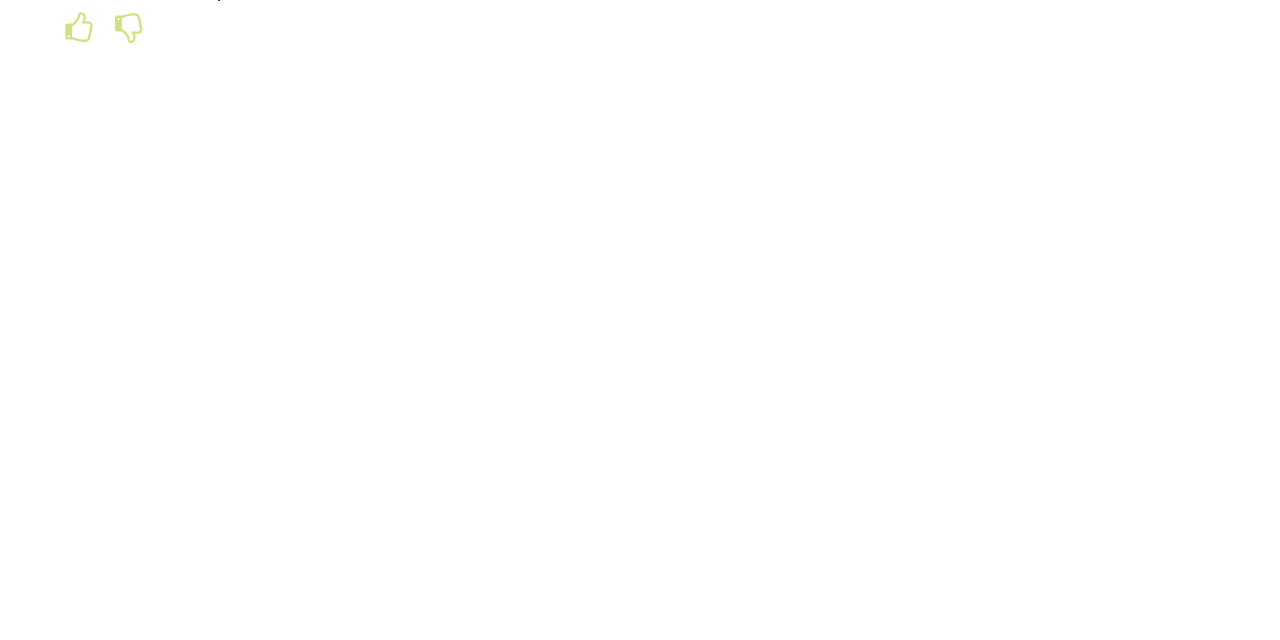Using the webpage screenshot and the element description 👎, determine the bounding box coordinates. Specify the coordinates in the format (top-left x, top-left y, bottom-right x, bottom-right y) with values ranging from 0 to 1.

[0.09, 0.018, 0.115, 0.068]